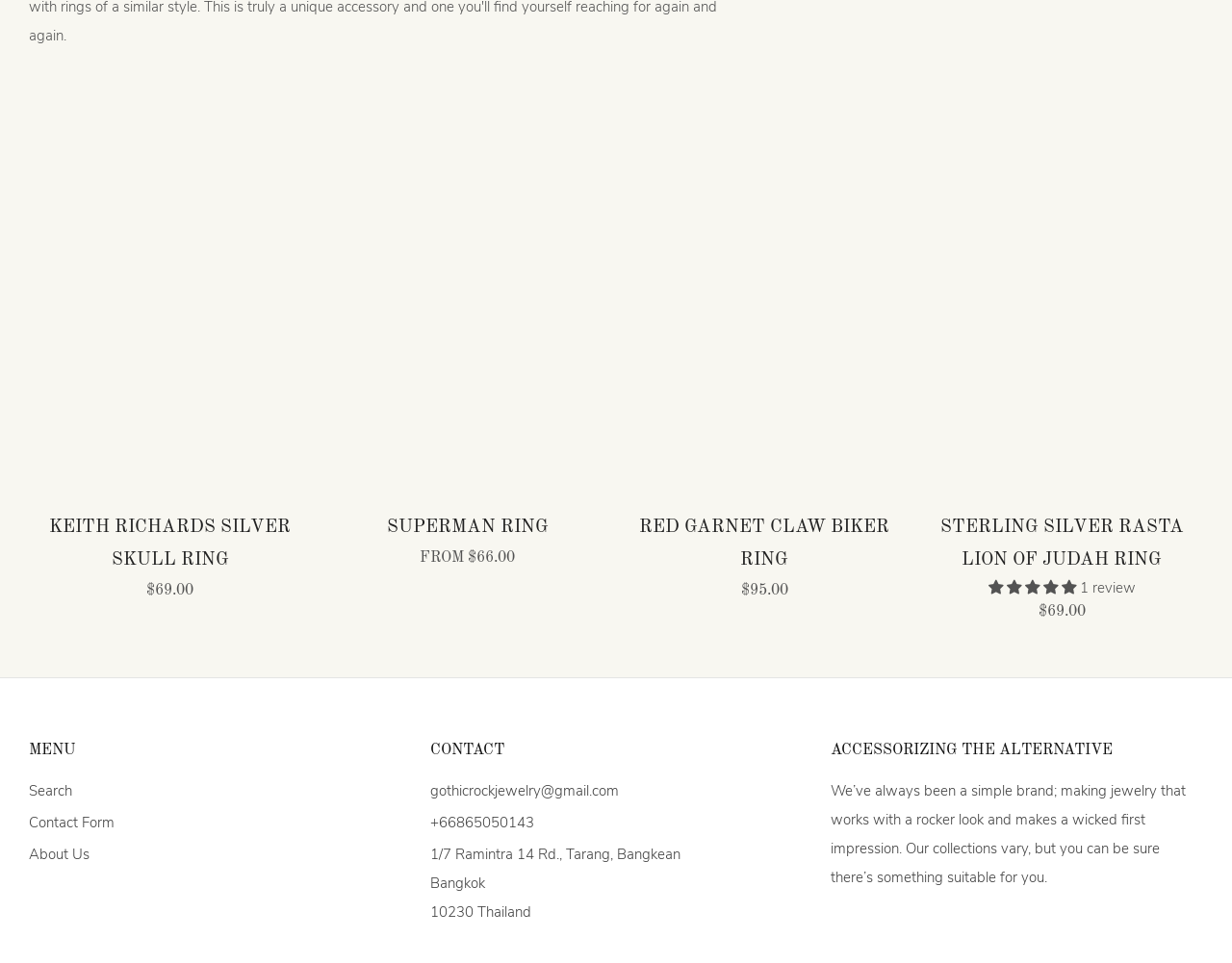Locate the bounding box coordinates of the element that needs to be clicked to carry out the instruction: "Contact via email". The coordinates should be given as four float numbers ranging from 0 to 1, i.e., [left, top, right, bottom].

[0.349, 0.811, 0.502, 0.831]